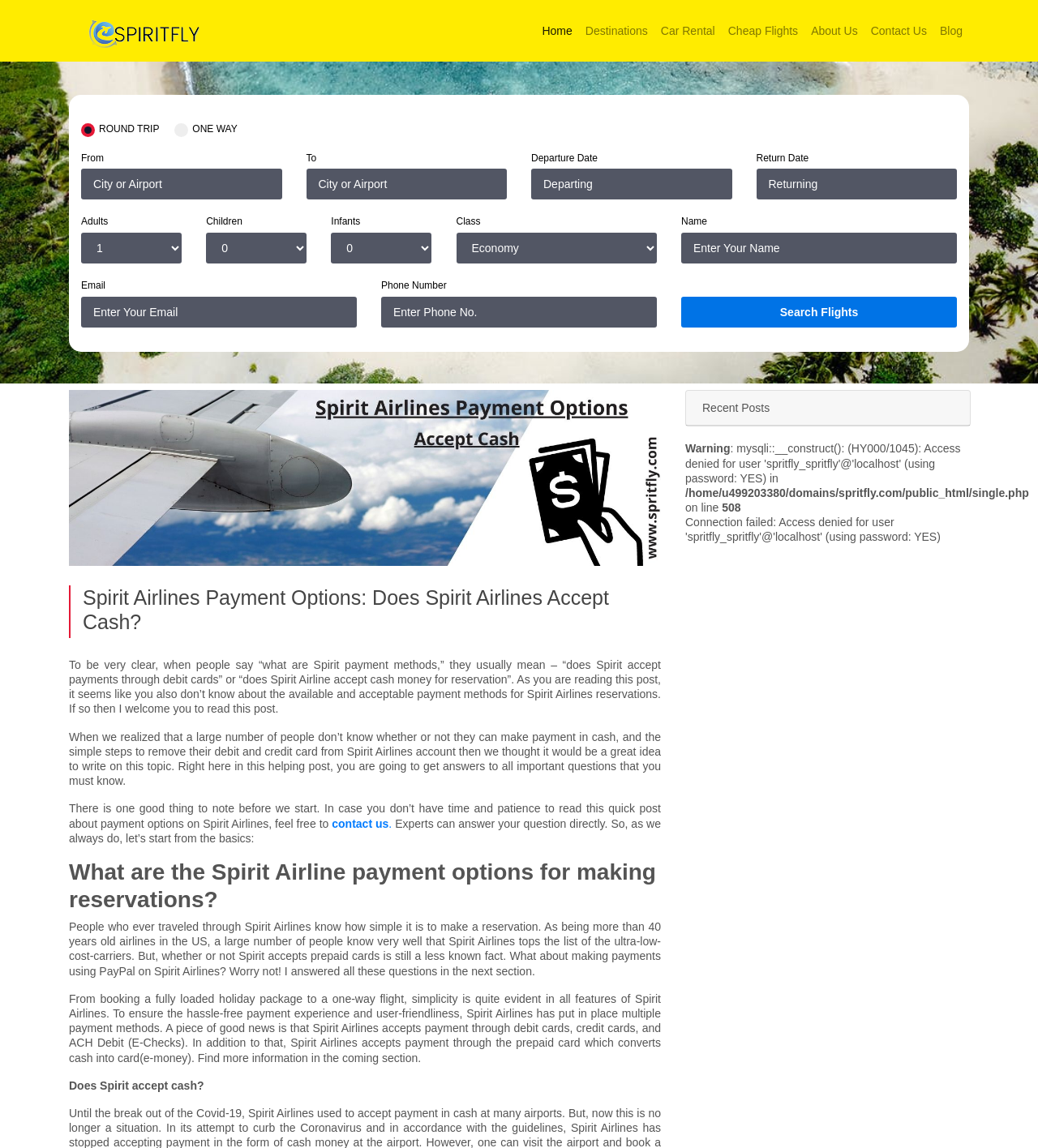Offer an extensive depiction of the webpage and its key elements.

This webpage is about Spirit Airlines payment options. At the top, there is a logo and a navigation menu with links to "Home", "Destinations", "Car Rental", "Cheap Flights", "About Us", "Contact Us", and "Blog". Below the navigation menu, there is a section to search for flights, where users can select the trip type, enter their departure and return dates, and specify the number of adults, children, and infants. They can also select their preferred class and enter their name, email, and phone number.

The main content of the webpage is divided into sections, each with a heading. The first section explains that the webpage will provide information about Spirit Airlines payment options, including whether they accept cash. The second section answers questions about Spirit Airlines payment methods, including debit cards, credit cards, and prepaid cards. The third section specifically addresses the question of whether Spirit Airlines accepts cash.

Throughout the webpage, there are several paragraphs of text that provide additional information and explanations about Spirit Airlines payment options. There are also links to other pages, including a "contact us" link. At the bottom of the webpage, there is a section with recent posts and a warning message.